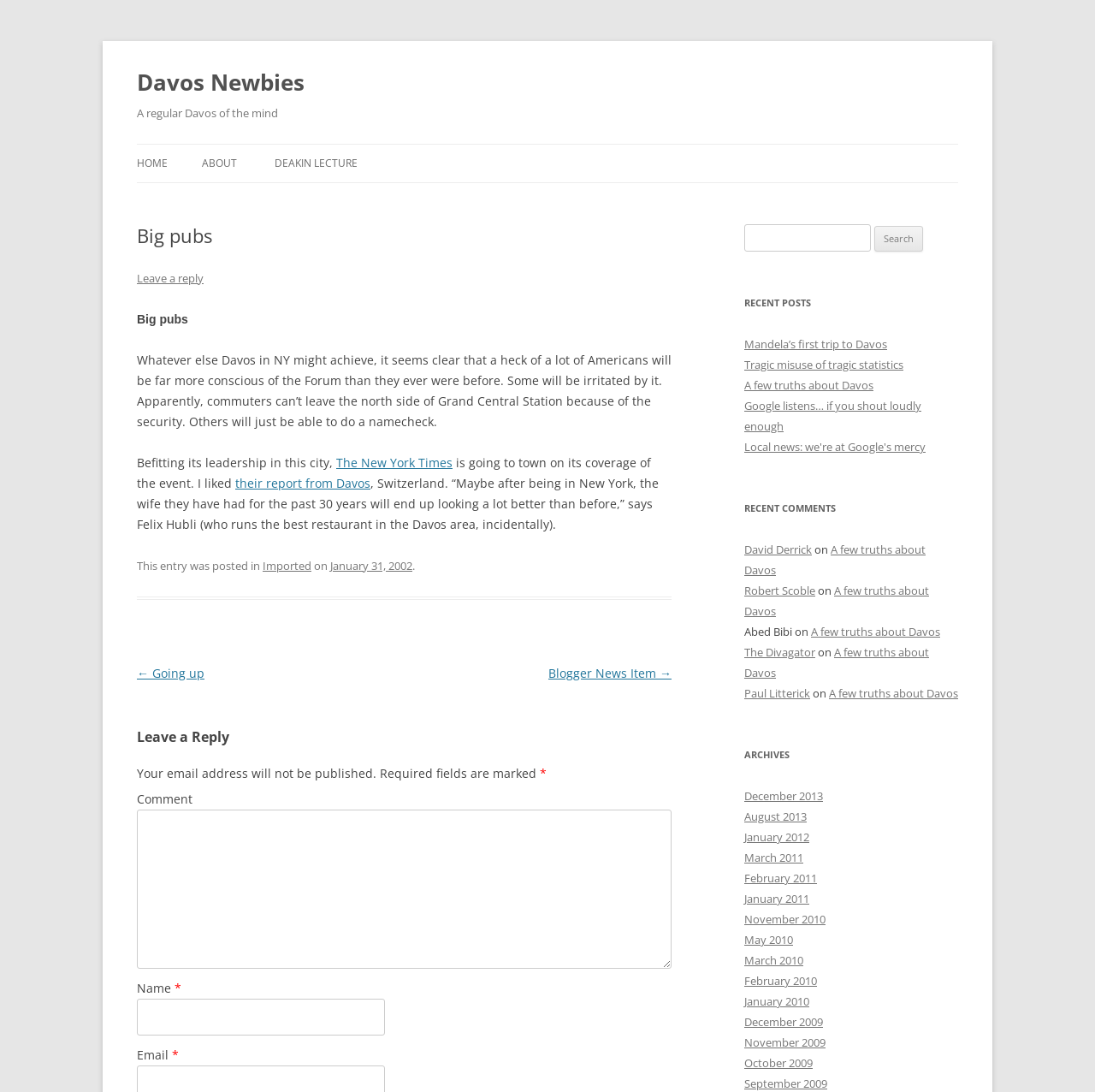Predict the bounding box coordinates of the area that should be clicked to accomplish the following instruction: "View recent posts". The bounding box coordinates should consist of four float numbers between 0 and 1, i.e., [left, top, right, bottom].

[0.68, 0.268, 0.875, 0.287]